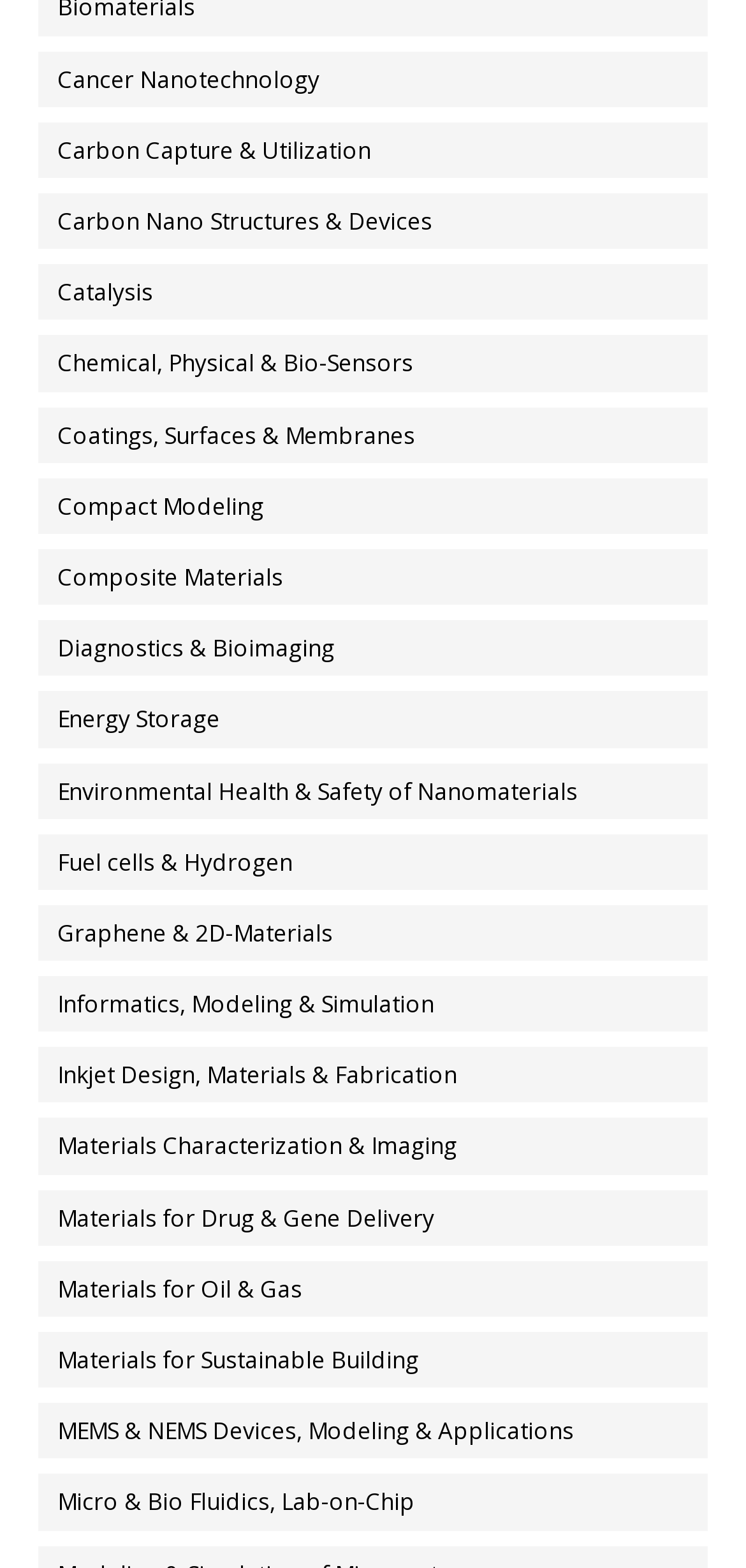Please reply with a single word or brief phrase to the question: 
How many links are related to materials?

7